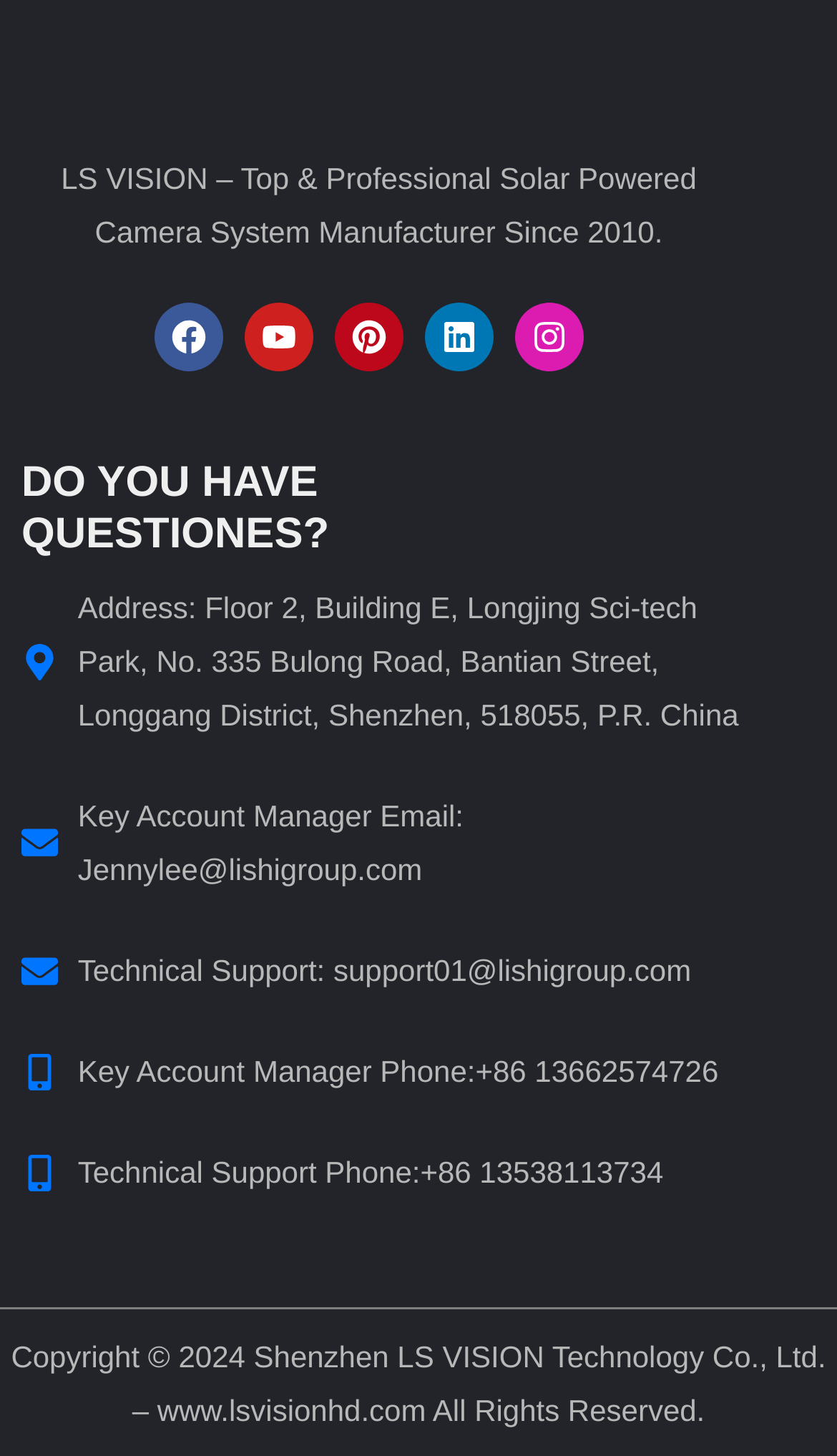Identify the bounding box coordinates necessary to click and complete the given instruction: "Check company address".

[0.093, 0.405, 0.883, 0.502]